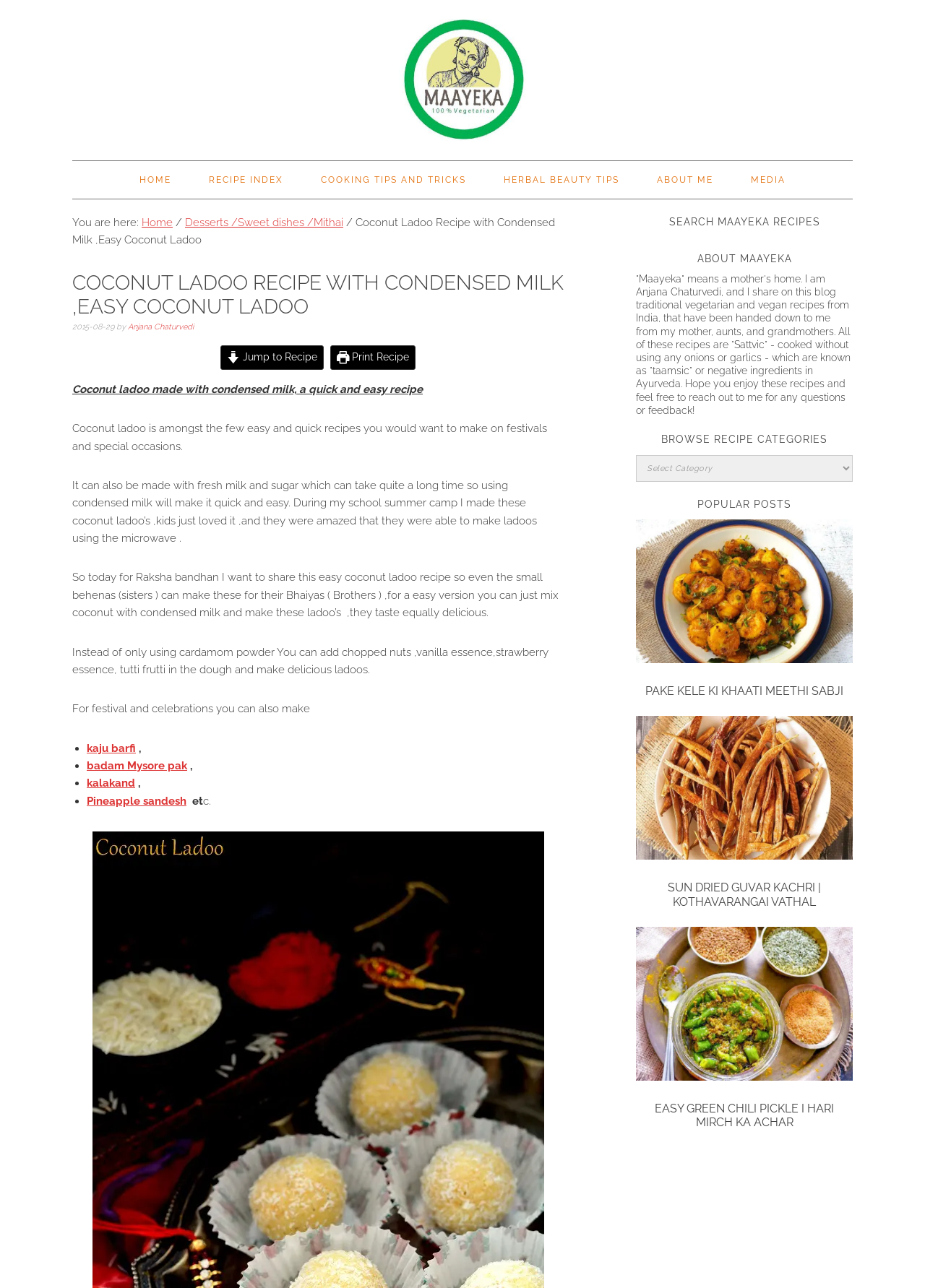Find the bounding box coordinates for the HTML element described as: "Maayeka". The coordinates should consist of four float values between 0 and 1, i.e., [left, top, right, bottom].

[0.078, 0.011, 0.922, 0.103]